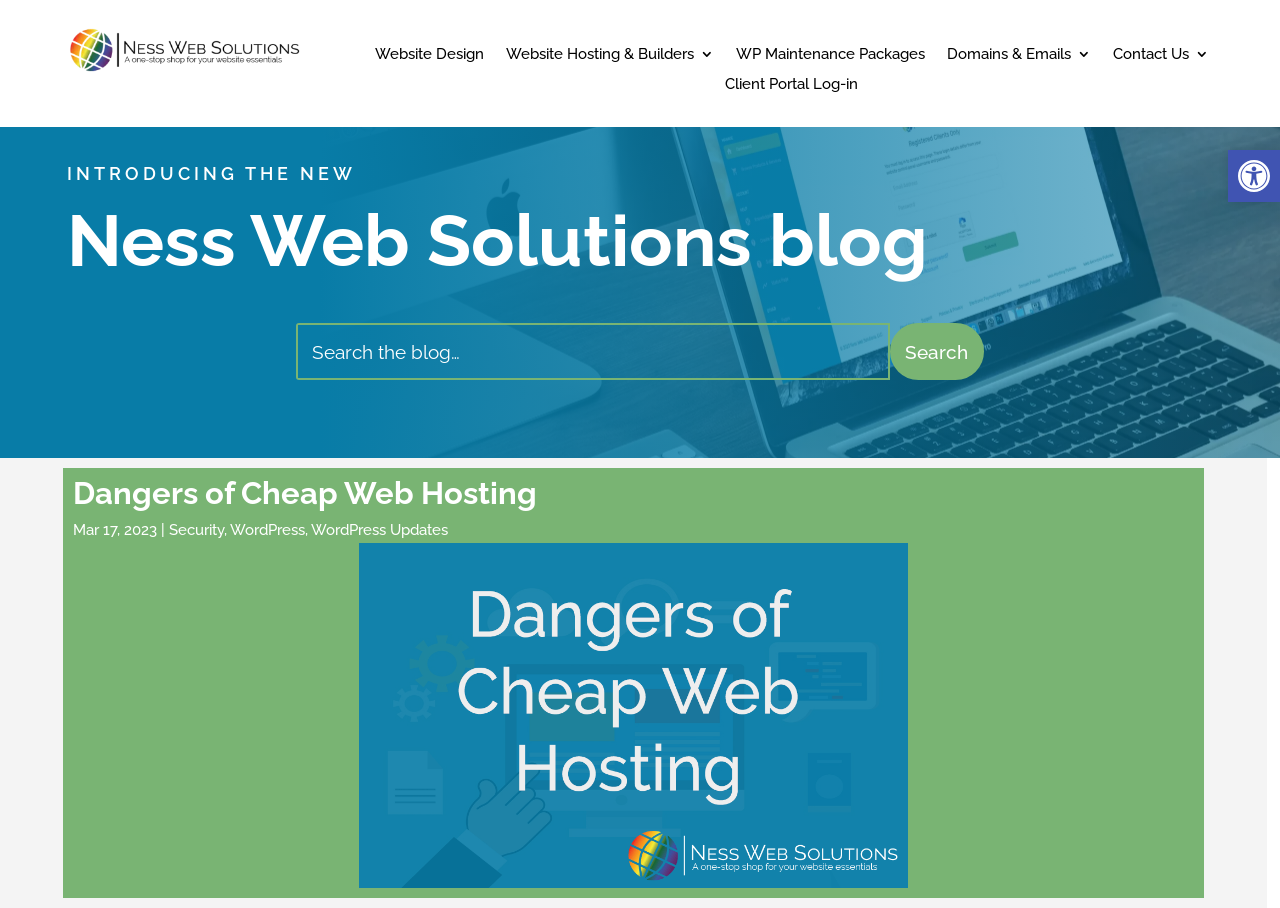Locate the bounding box of the UI element with the following description: "Ness Web Solutions blog".

[0.052, 0.218, 0.725, 0.311]